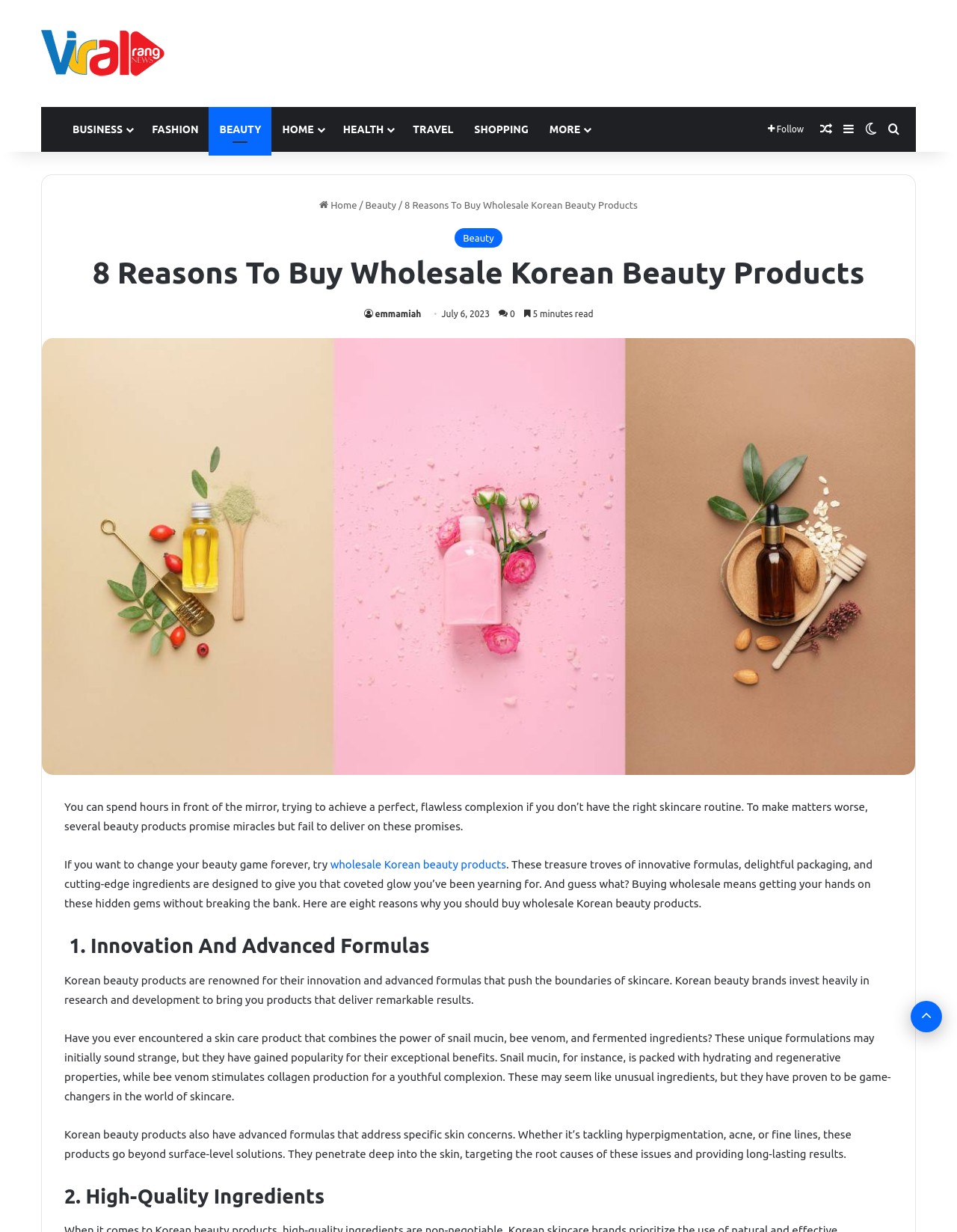Kindly determine the bounding box coordinates of the area that needs to be clicked to fulfill this instruction: "Search for something".

[0.922, 0.087, 0.945, 0.123]